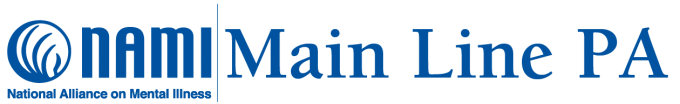Based on the image, please elaborate on the answer to the following question:
What is the focus of the organization's mission?

The subtitle reinforces the organization's mission, focusing on providing support, education, and advocacy for those affected by mental illness, which indicates that the focus of the organization's mission is on mental health.